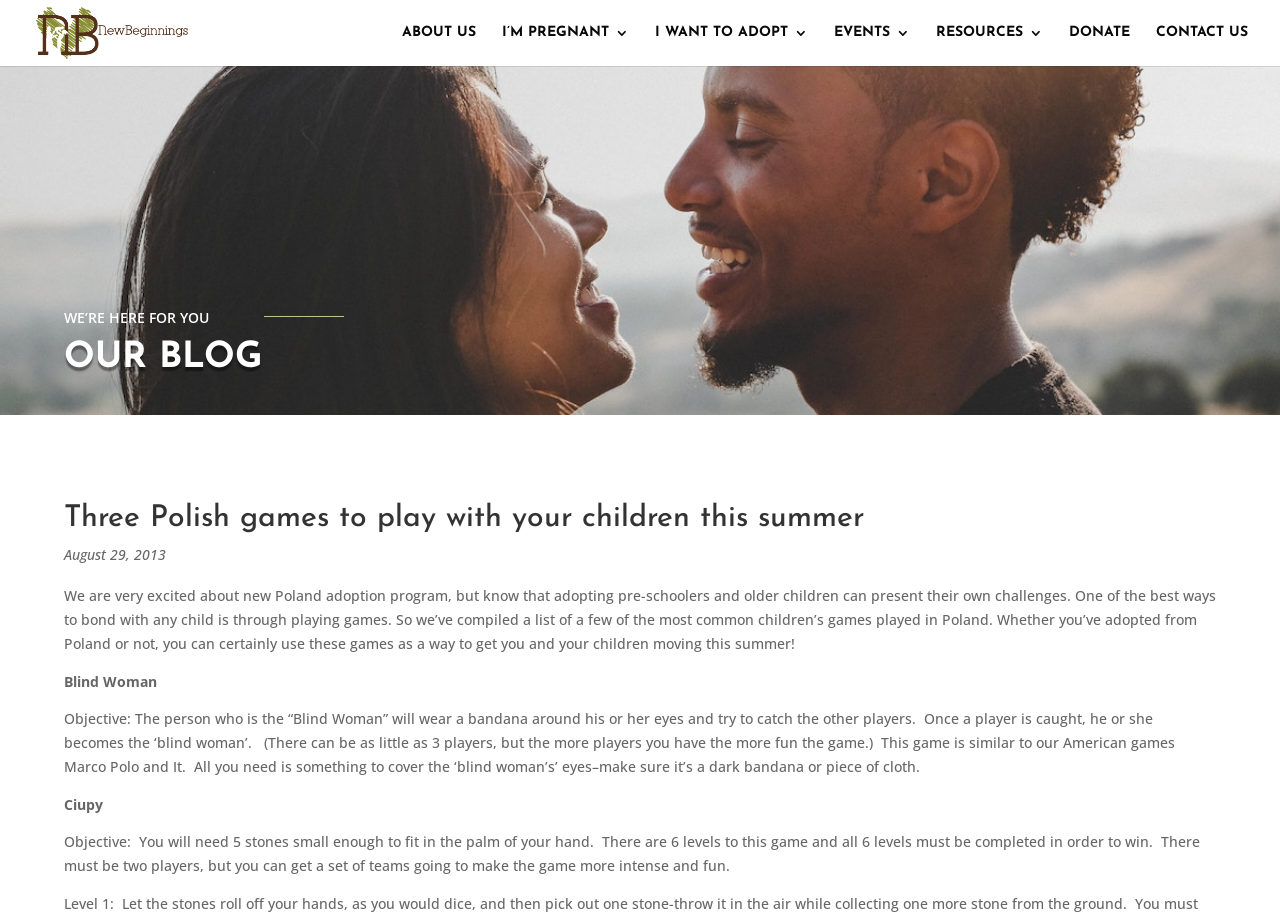Give a succinct answer to this question in a single word or phrase: 
What is the objective of the game 'Ciupy'?

To complete 6 levels